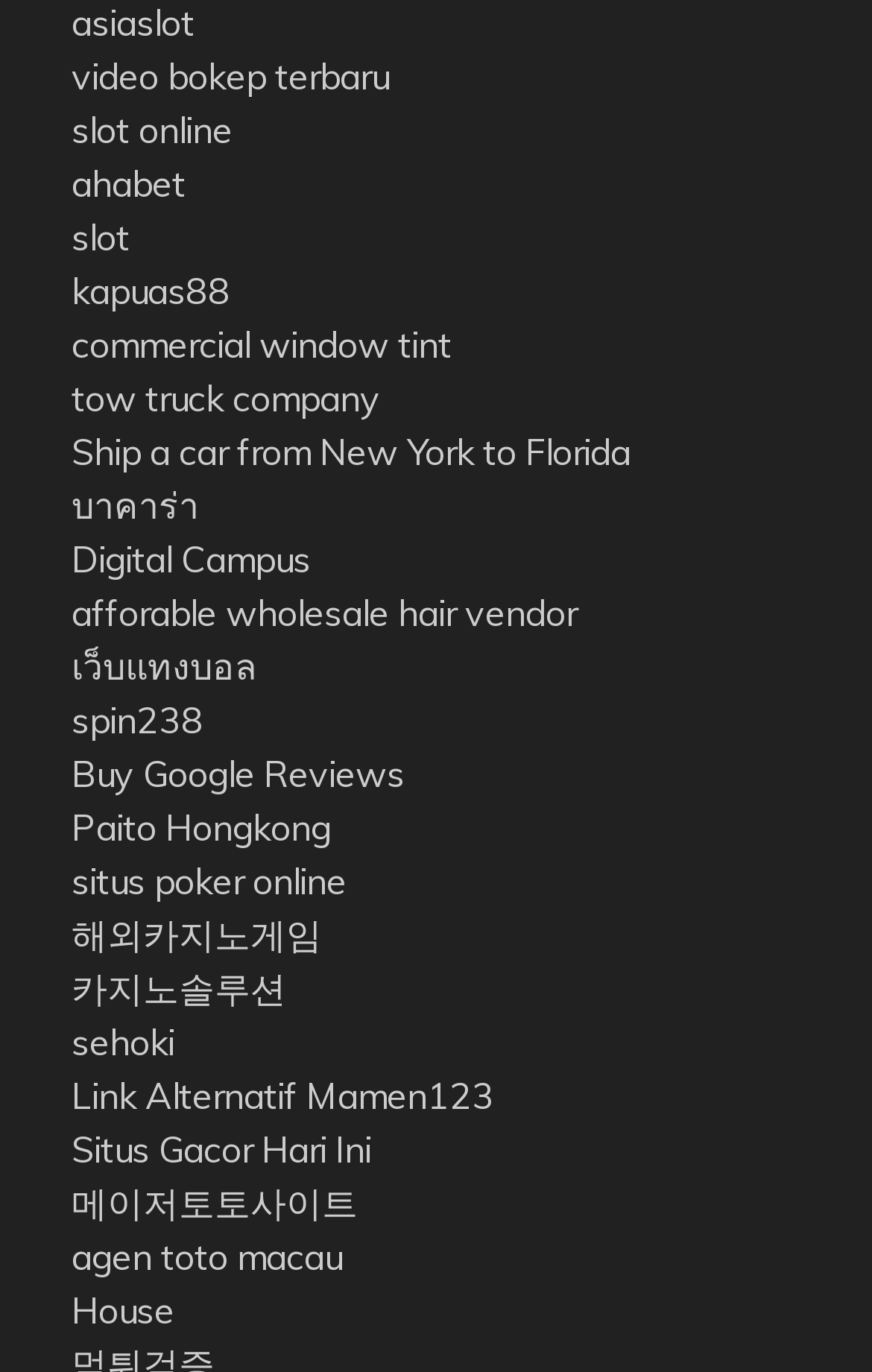How many links are on this webpage?
Based on the screenshot, provide a one-word or short-phrase response.

35